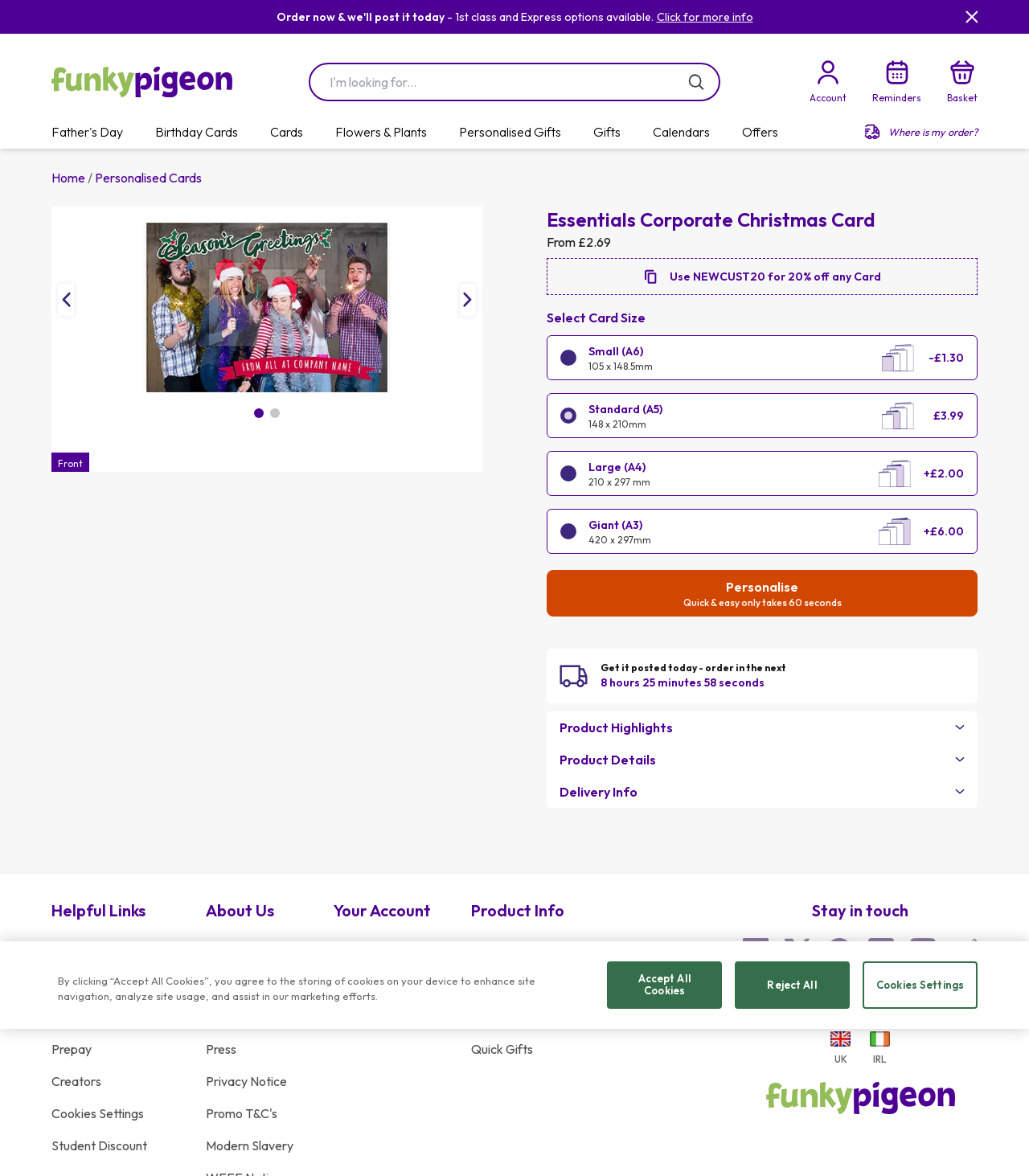Give a concise answer using only one word or phrase for this question:
What is the function of the 'Personalise' button?

Quick & easy personalisation